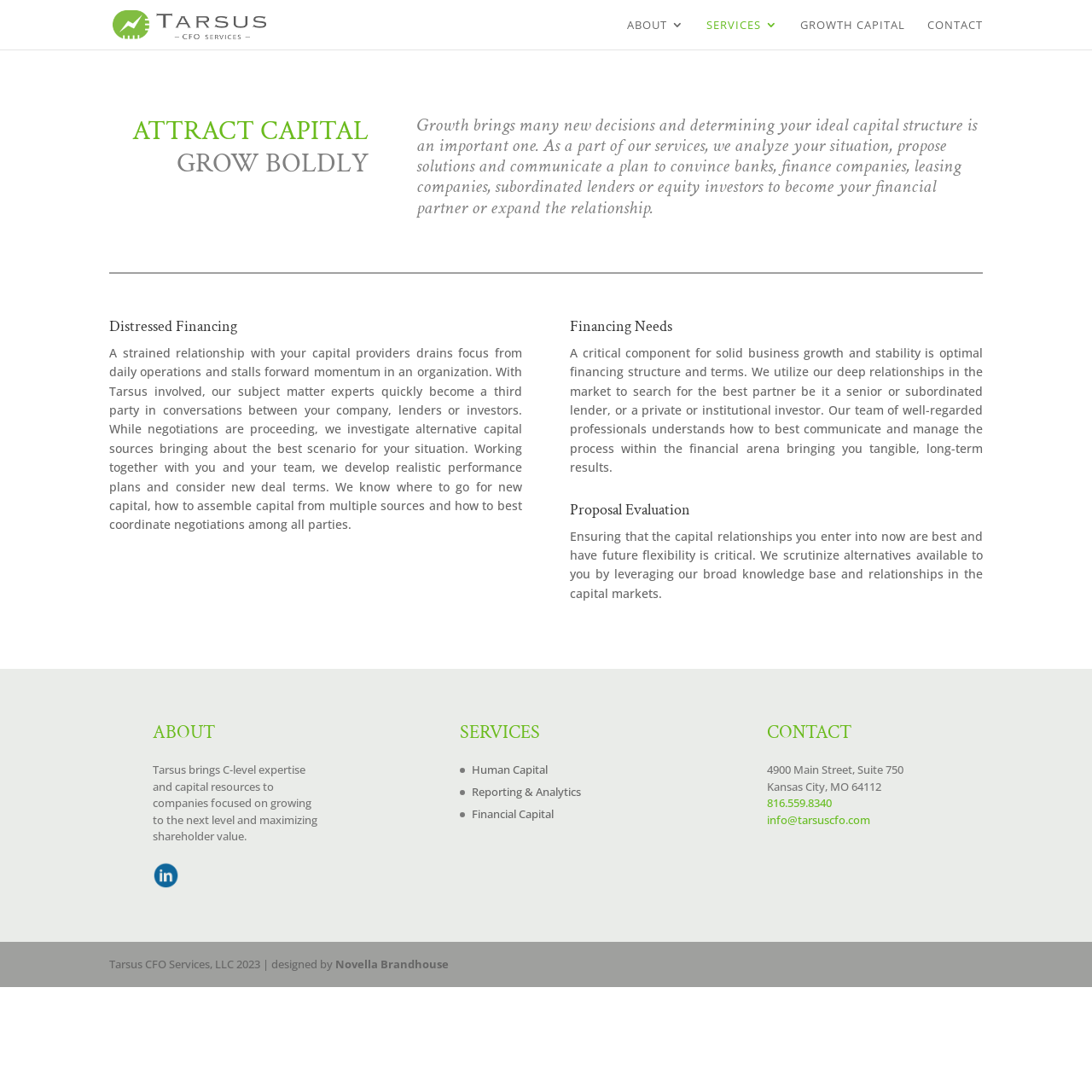Using the details from the image, please elaborate on the following question: What is the address of the company?

I found the address by looking at the bottom-right corner of the webpage, where it says '4900 Main Street, Suite 750' and 'Kansas City, MO 64112'. This is the address of the company.